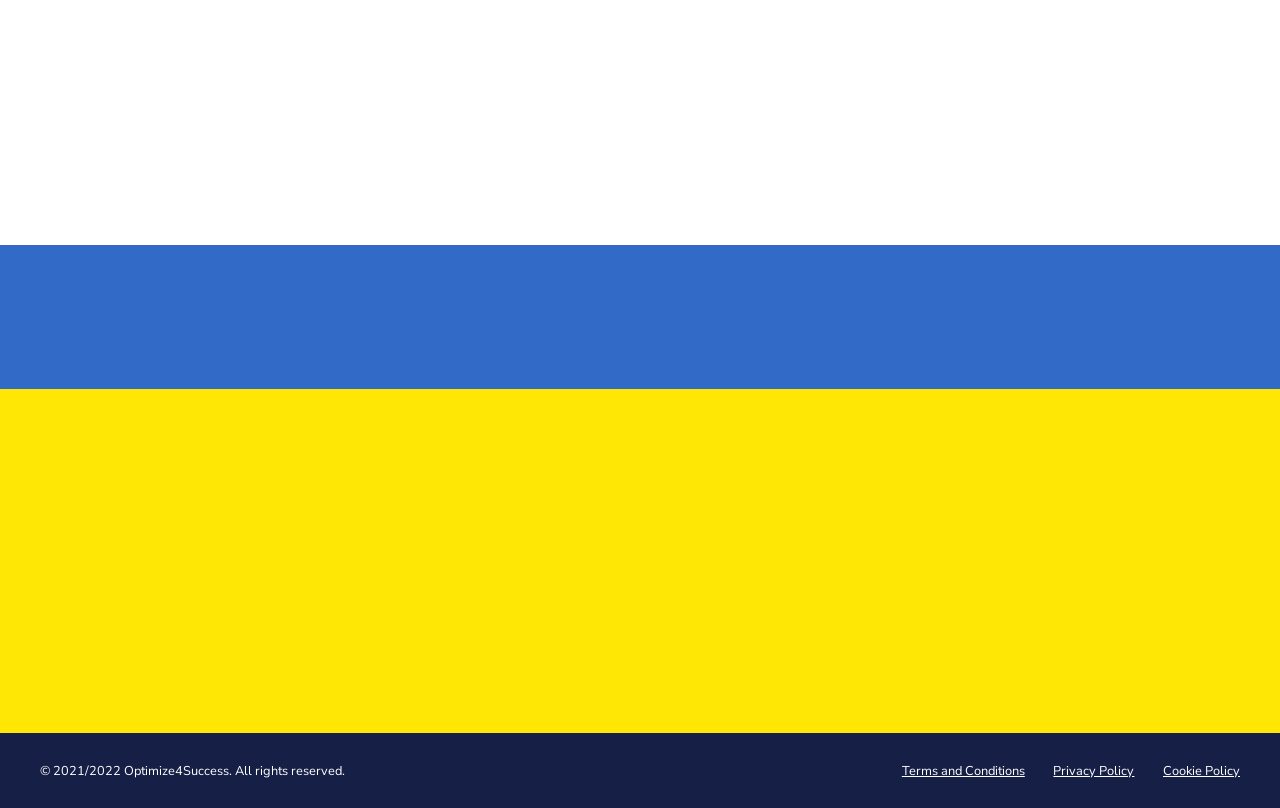Please identify the bounding box coordinates of the element that needs to be clicked to execute the following command: "Go to Home". Provide the bounding box using four float numbers between 0 and 1, formatted as [left, top, right, bottom].

[0.031, 0.614, 0.062, 0.639]